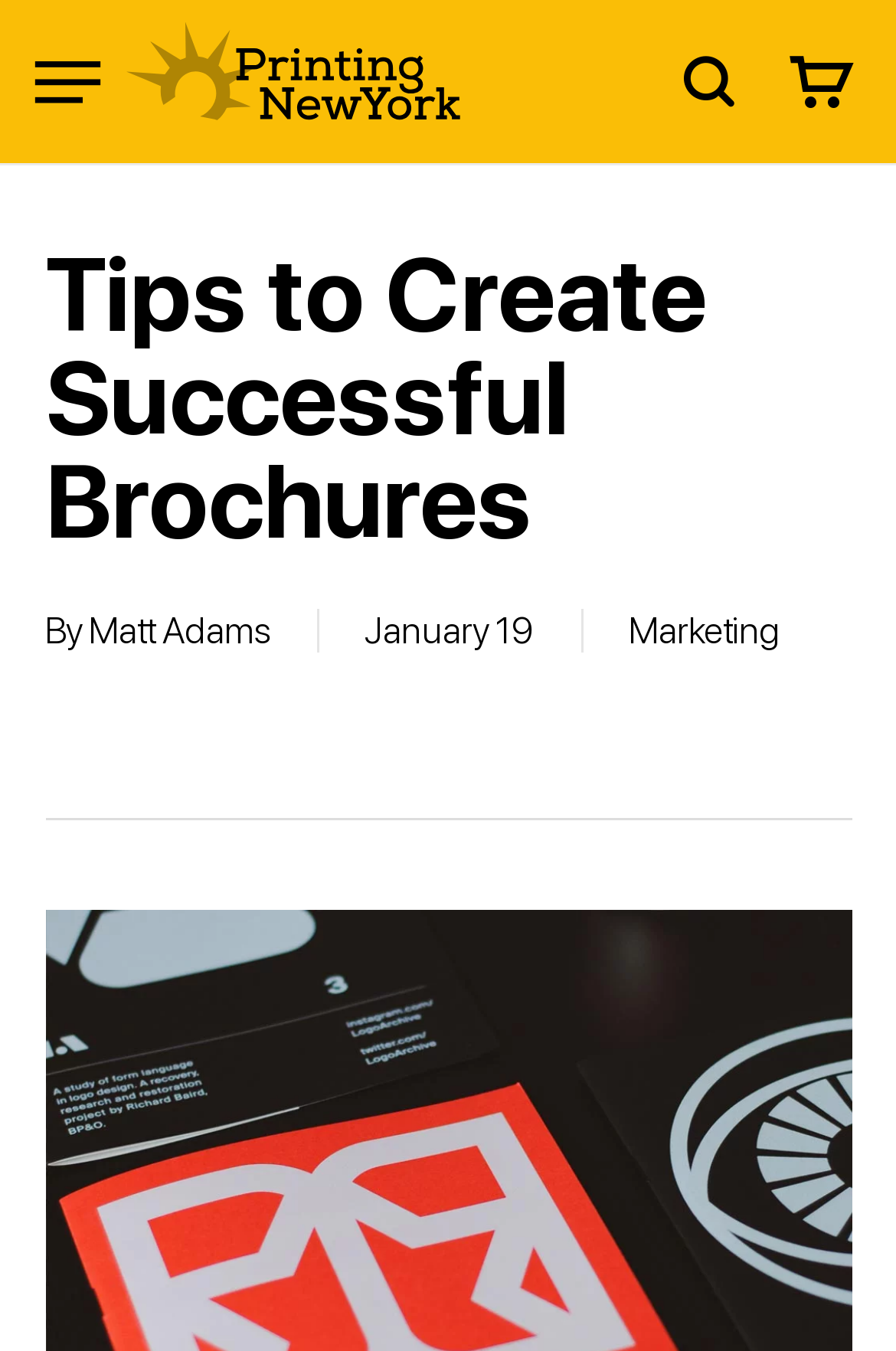Find and indicate the bounding box coordinates of the region you should select to follow the given instruction: "read article by Matt Adams".

[0.099, 0.451, 0.301, 0.483]